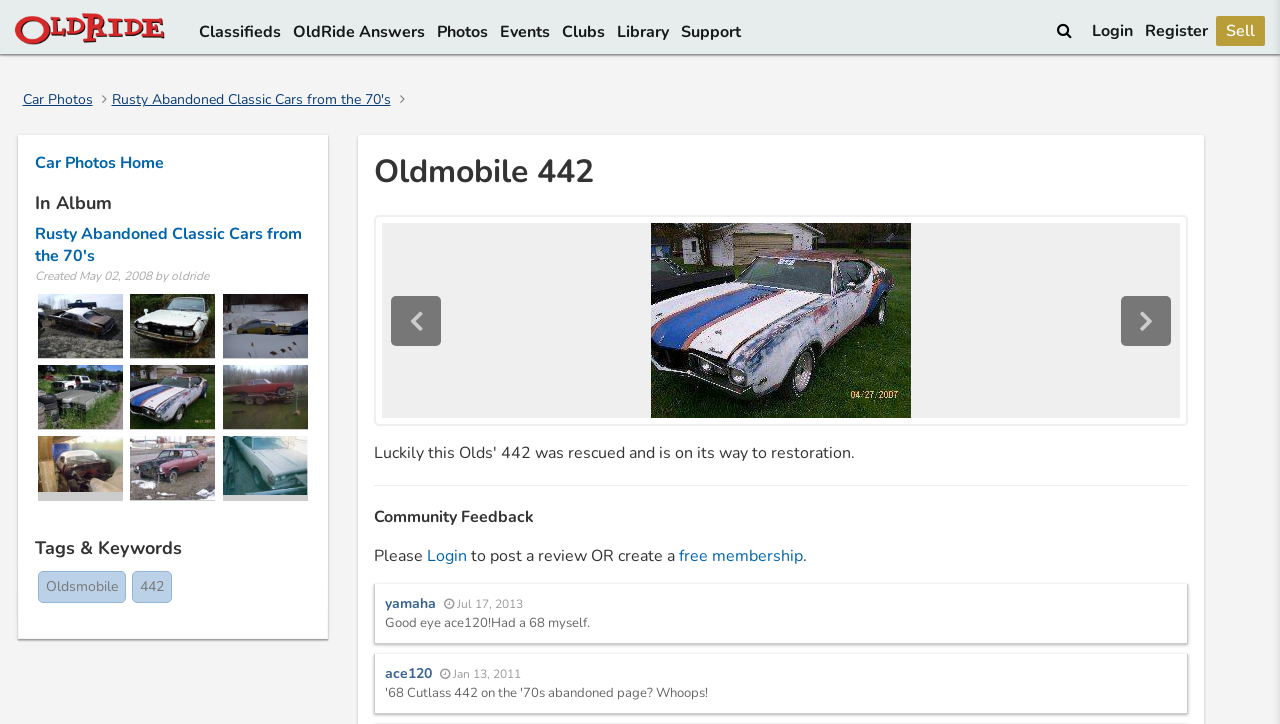Find and provide the bounding box coordinates for the UI element described here: "title="1970 Ford Thunderbird"". The coordinates should be given as four float numbers between 0 and 1: [left, top, right, bottom].

[0.305, 0.408, 0.344, 0.477]